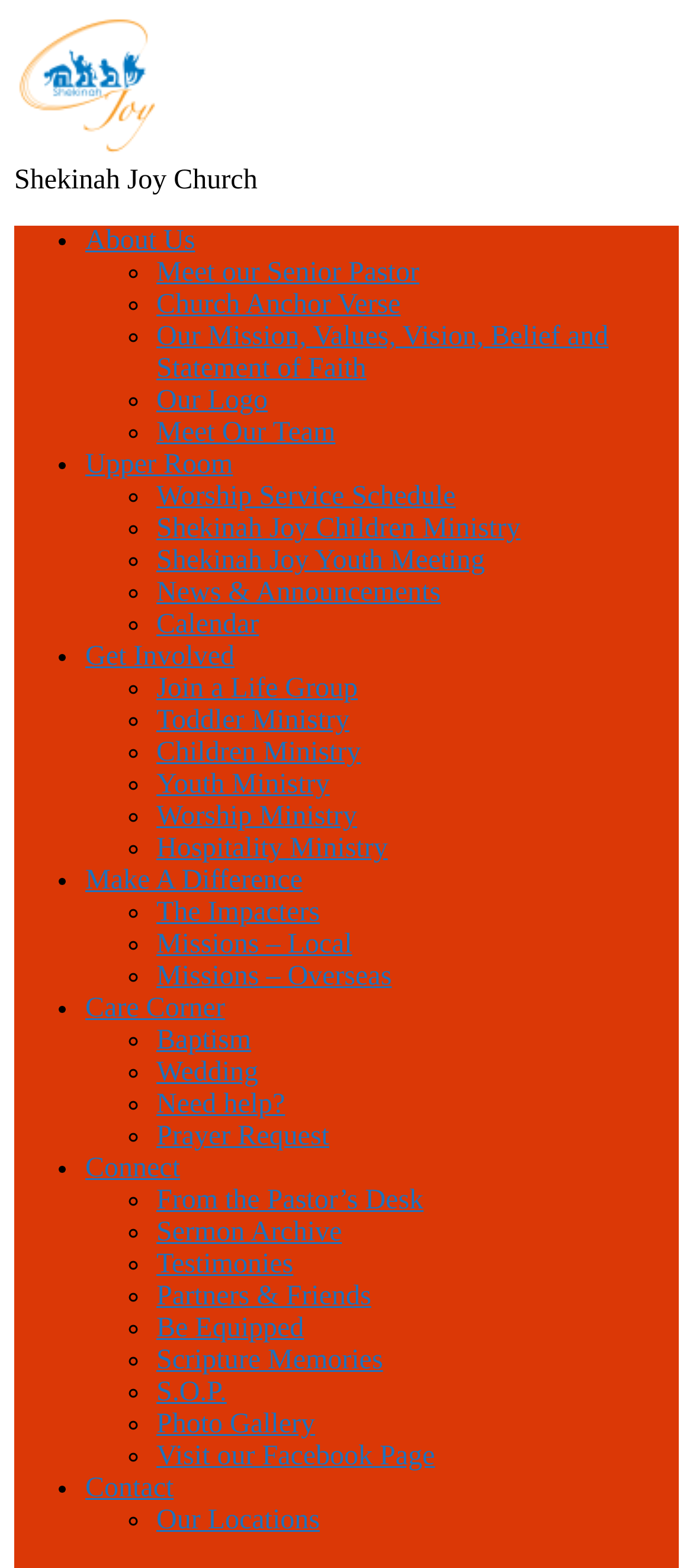Please specify the bounding box coordinates of the area that should be clicked to accomplish the following instruction: "Check Worship Service Schedule". The coordinates should consist of four float numbers between 0 and 1, i.e., [left, top, right, bottom].

[0.226, 0.307, 0.658, 0.326]